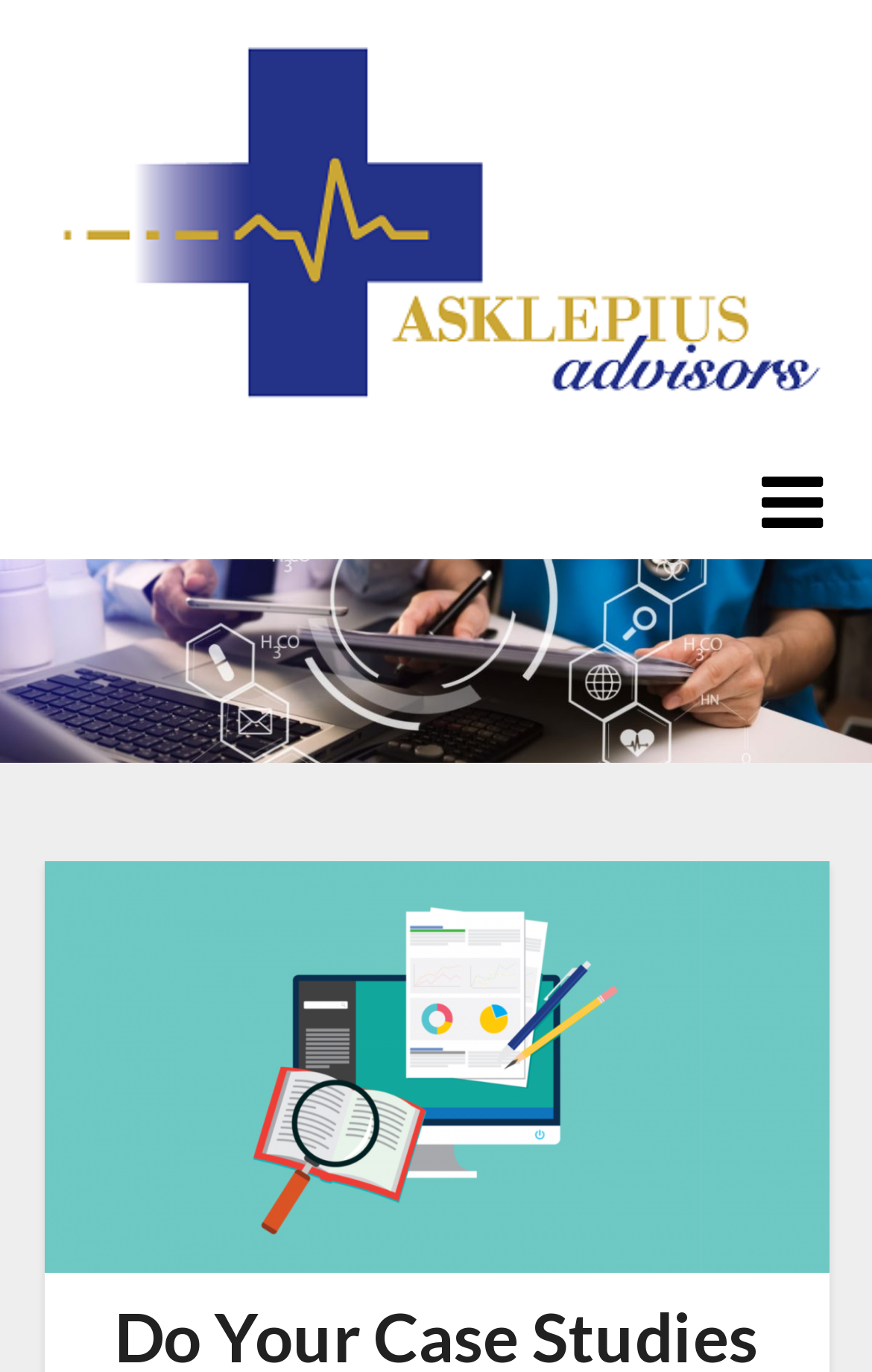Find the main header of the webpage and produce its text content.

Do Your Case Studies Say What You Think?